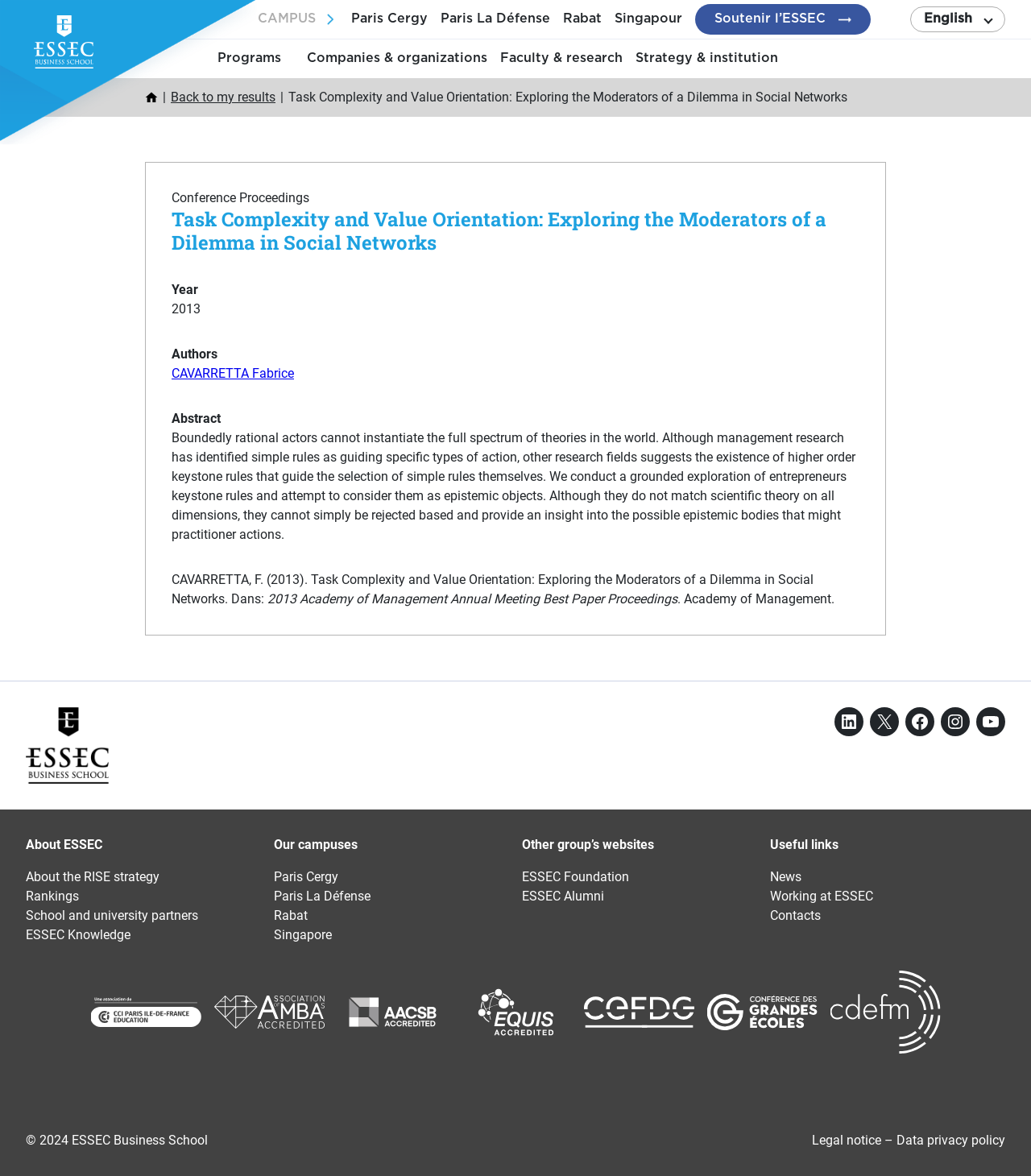Locate the bounding box coordinates of the element to click to perform the following action: 'Read the abstract of the paper by CAVARRETTA Fabrice'. The coordinates should be given as four float values between 0 and 1, in the form of [left, top, right, bottom].

[0.166, 0.349, 0.214, 0.362]